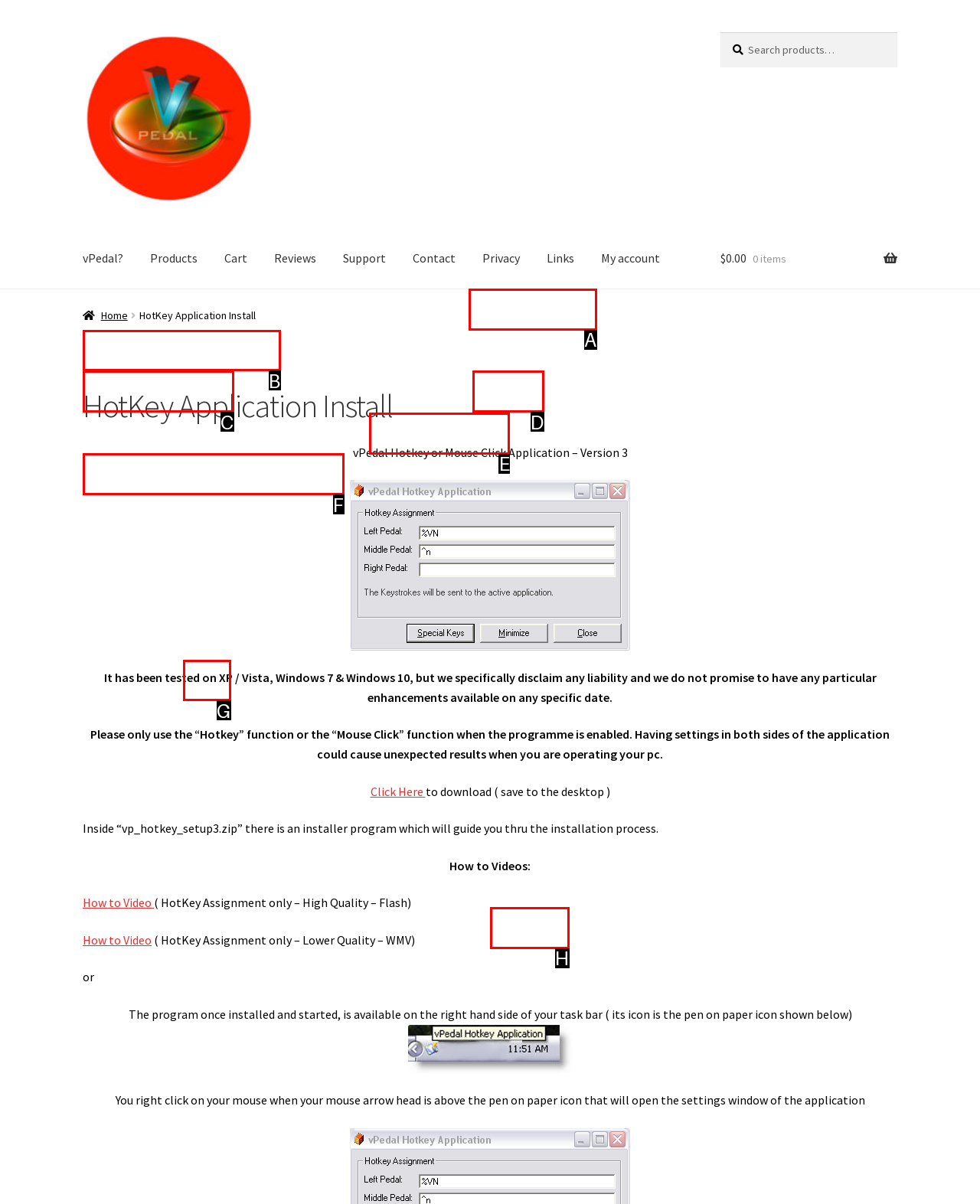Tell me which one HTML element I should click to complete this task: Install HotKey Application Answer with the option's letter from the given choices directly.

E